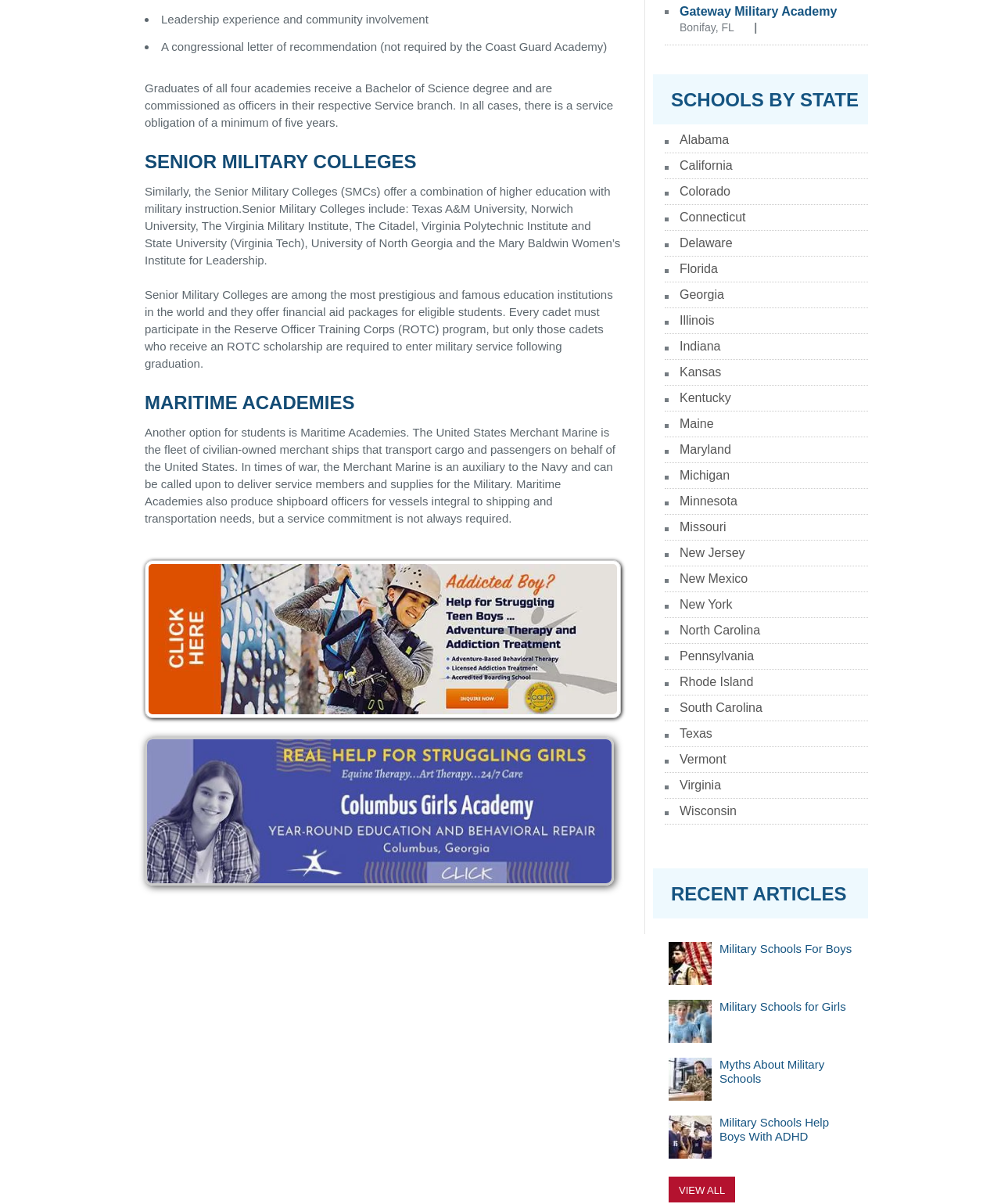What is the topic of the article 'Myths About Military Schools'?
Based on the visual content, answer with a single word or a brief phrase.

Myths about military schools